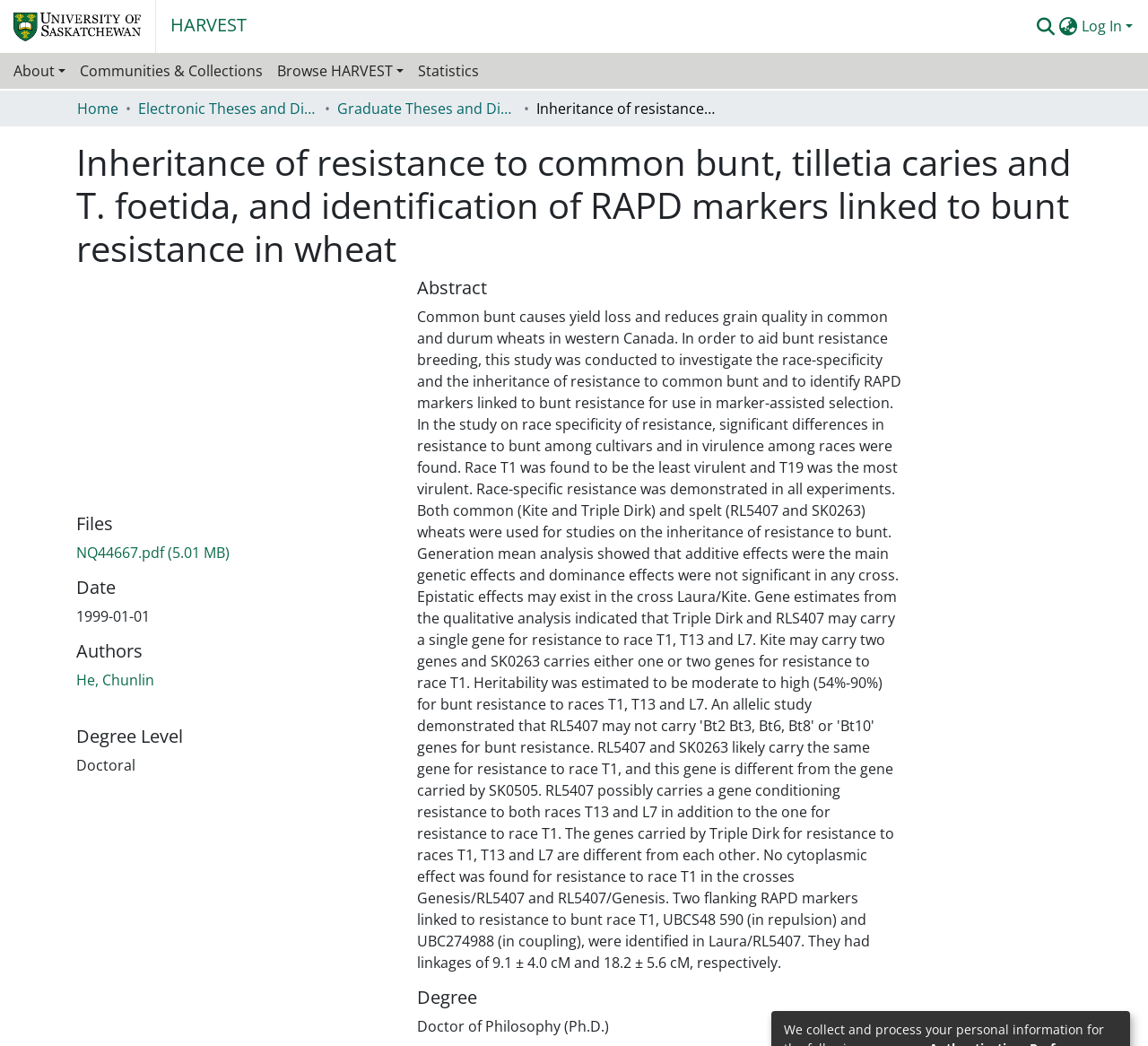Please find the bounding box coordinates of the element's region to be clicked to carry out this instruction: "Search for a keyword".

[0.902, 0.015, 0.921, 0.035]